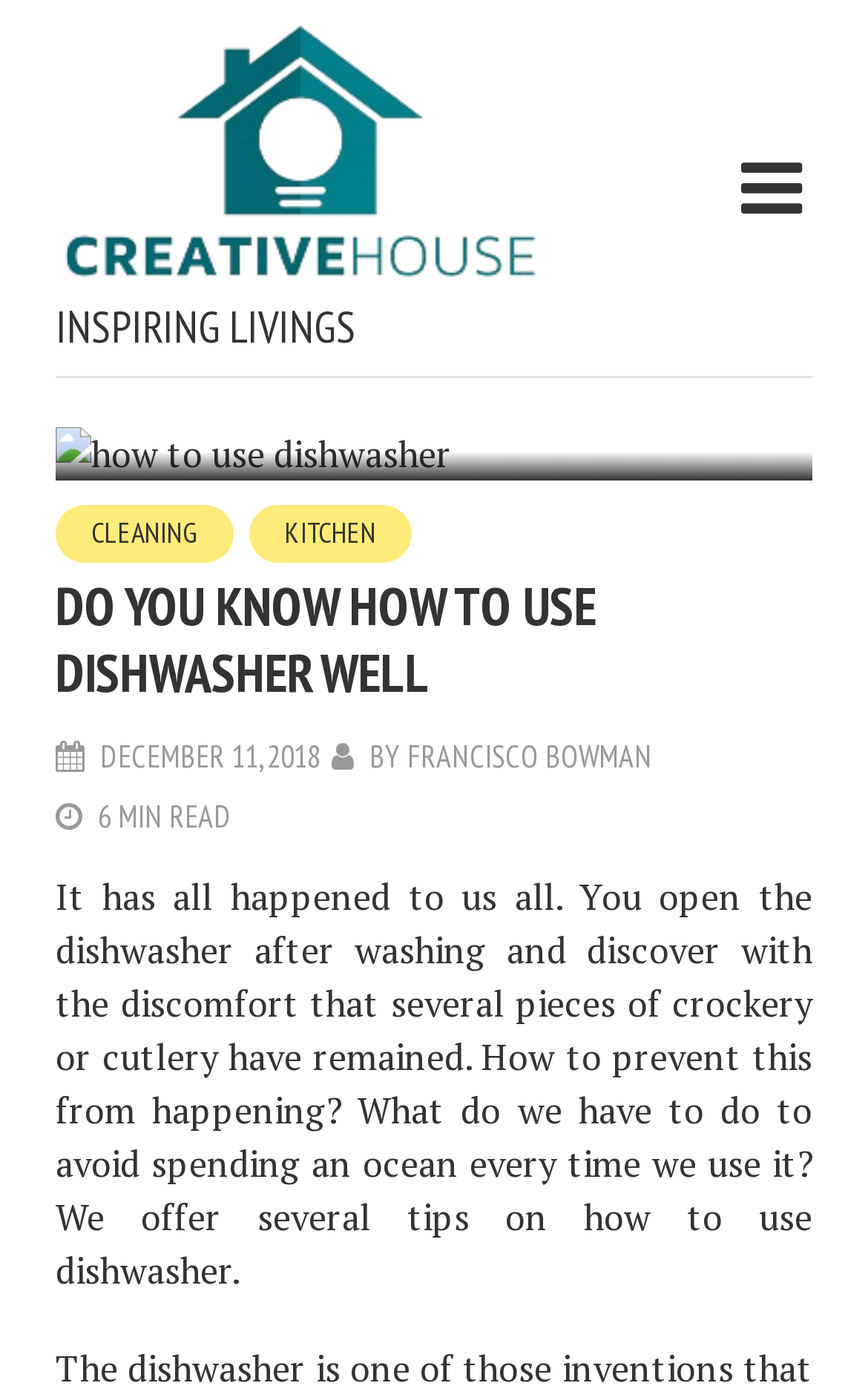Reply to the question below using a single word or brief phrase:
What is the topic of the article?

Using a dishwasher